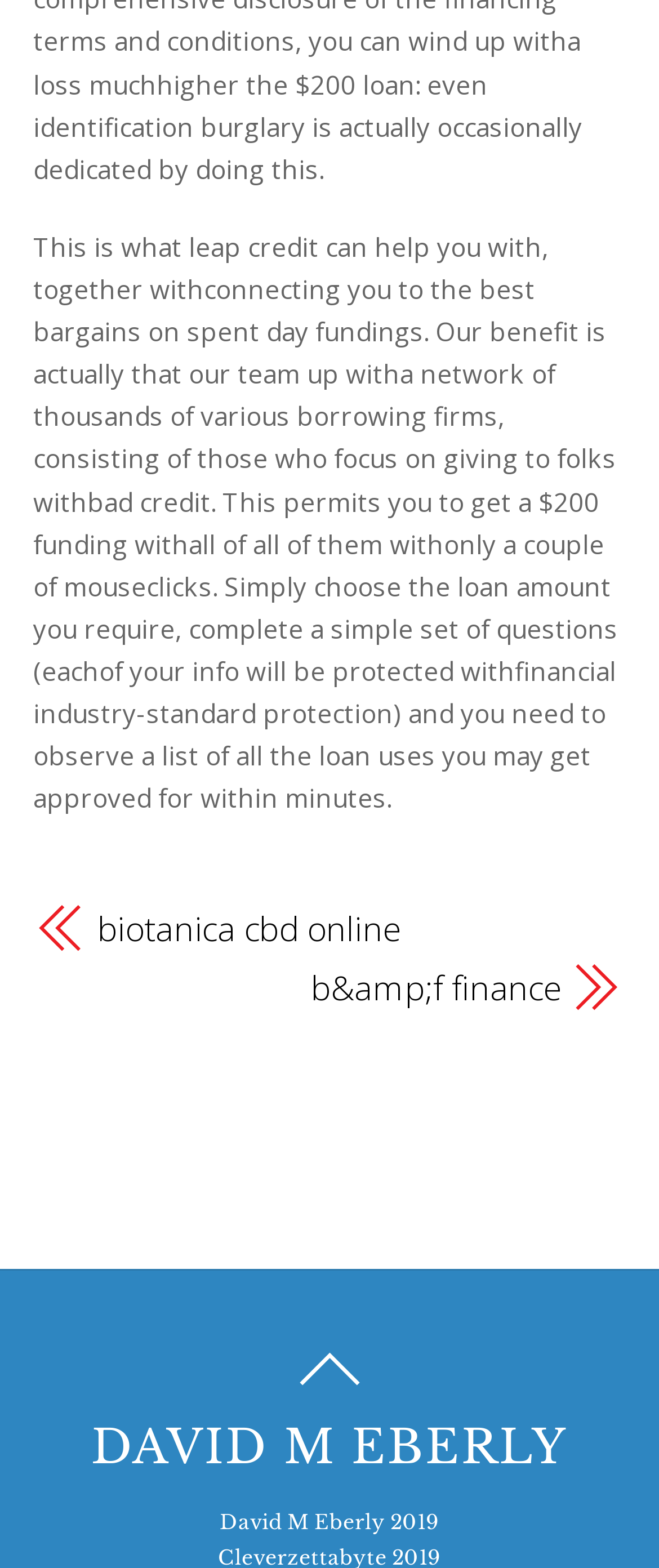What is the purpose of Leap Credit?
Based on the image, answer the question with as much detail as possible.

Based on the StaticText element, it is clear that Leap Credit helps users connect to the best bargains on spent day fundings by partnering with a network of thousands of various borrowing firms, including those who focus on giving to folks with bad credit.